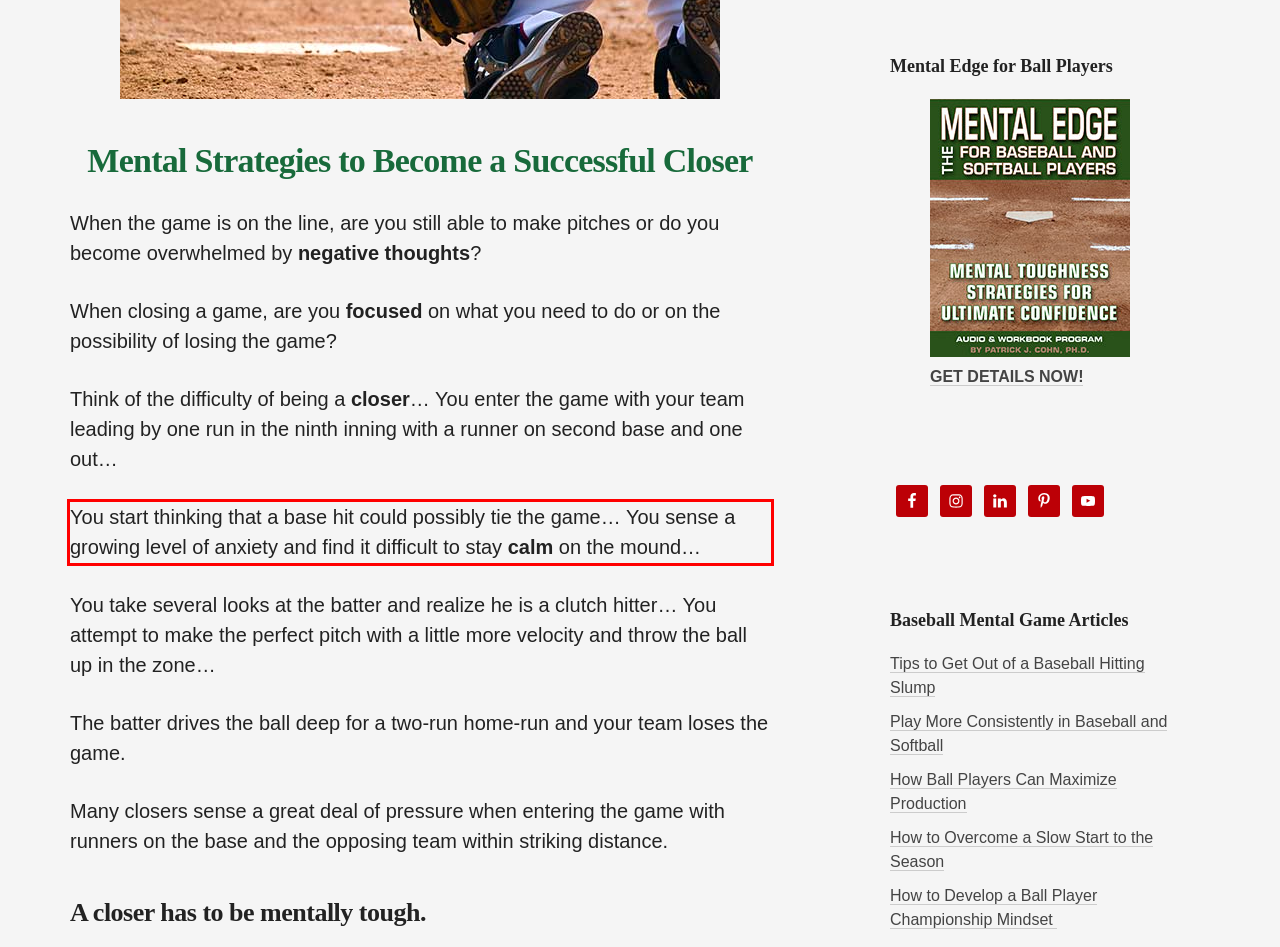Using the provided screenshot, read and generate the text content within the red-bordered area.

You start thinking that a base hit could possibly tie the game… You sense a growing level of anxiety and find it difficult to stay calm on the mound…